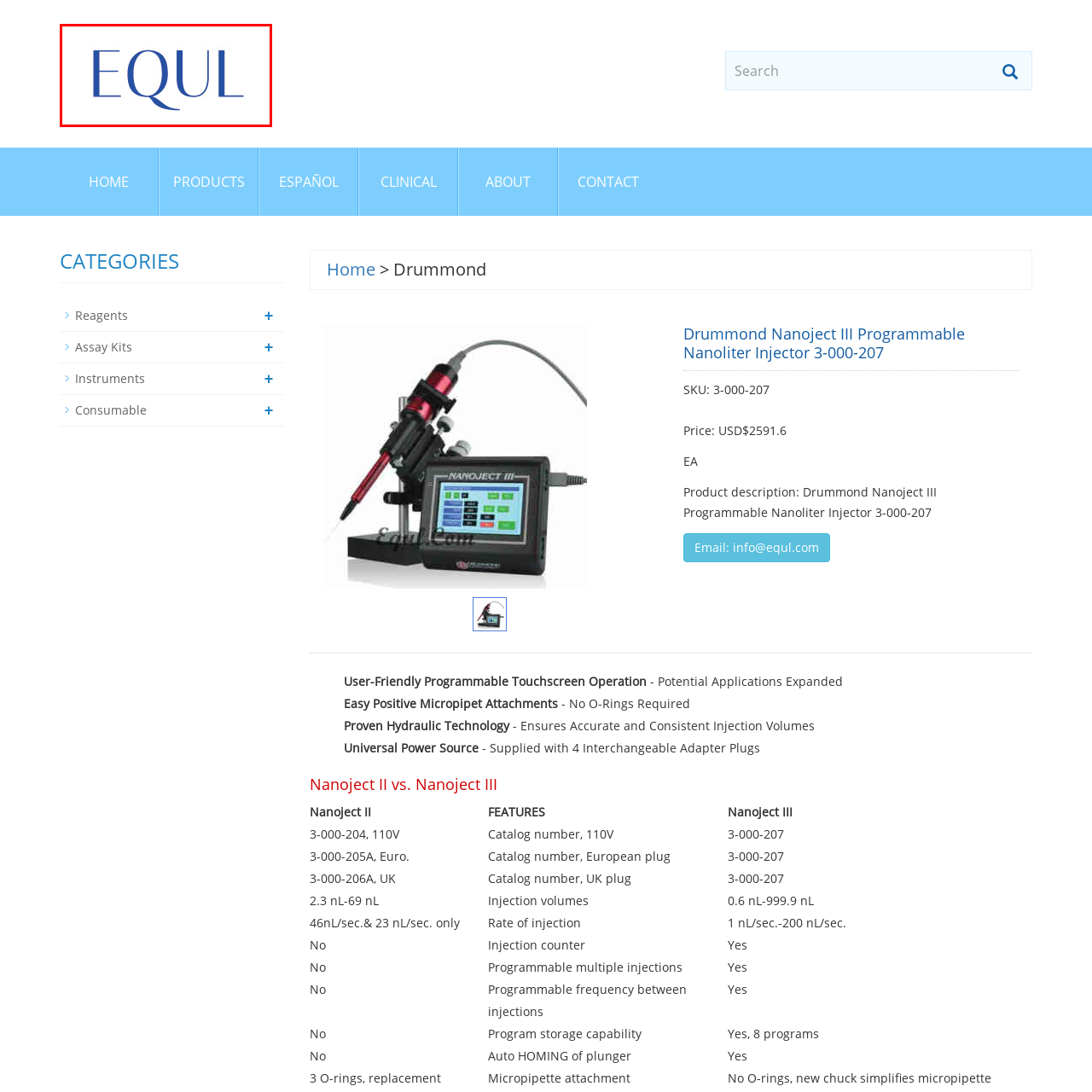Examine the area surrounded by the red box and describe it in detail.

The image features the logo of "EQUl," presented in an elegant blue font. This logo symbolizes the identity of the company, which is associated with advanced laboratory equipment and technologies. The design conveys a professional and modern aesthetic, reflecting the company's commitment to innovation and quality in scientific instrumentation. The logo is prominently displayed, suitable for branding on digital platforms and product materials, emphasizing the company’s focus on precision and cutting-edge solutions in the scientific field.